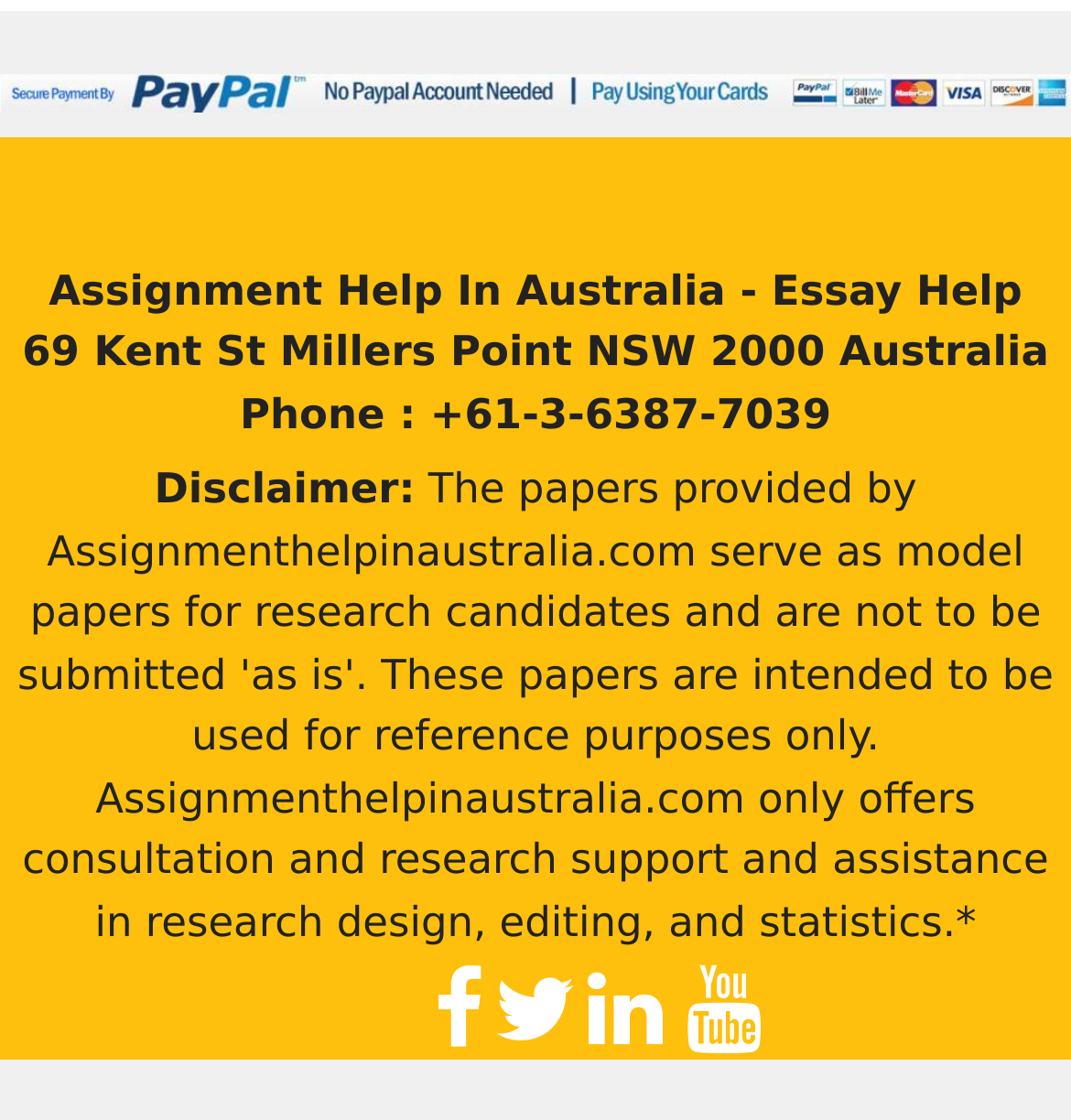What is the company's address?
Refer to the image and provide a thorough answer to the question.

I found the address by looking at the StaticText element with the content '69 Kent St Millers Point NSW 2000 Australia' which is located at the coordinates [0.021, 0.293, 0.979, 0.337].